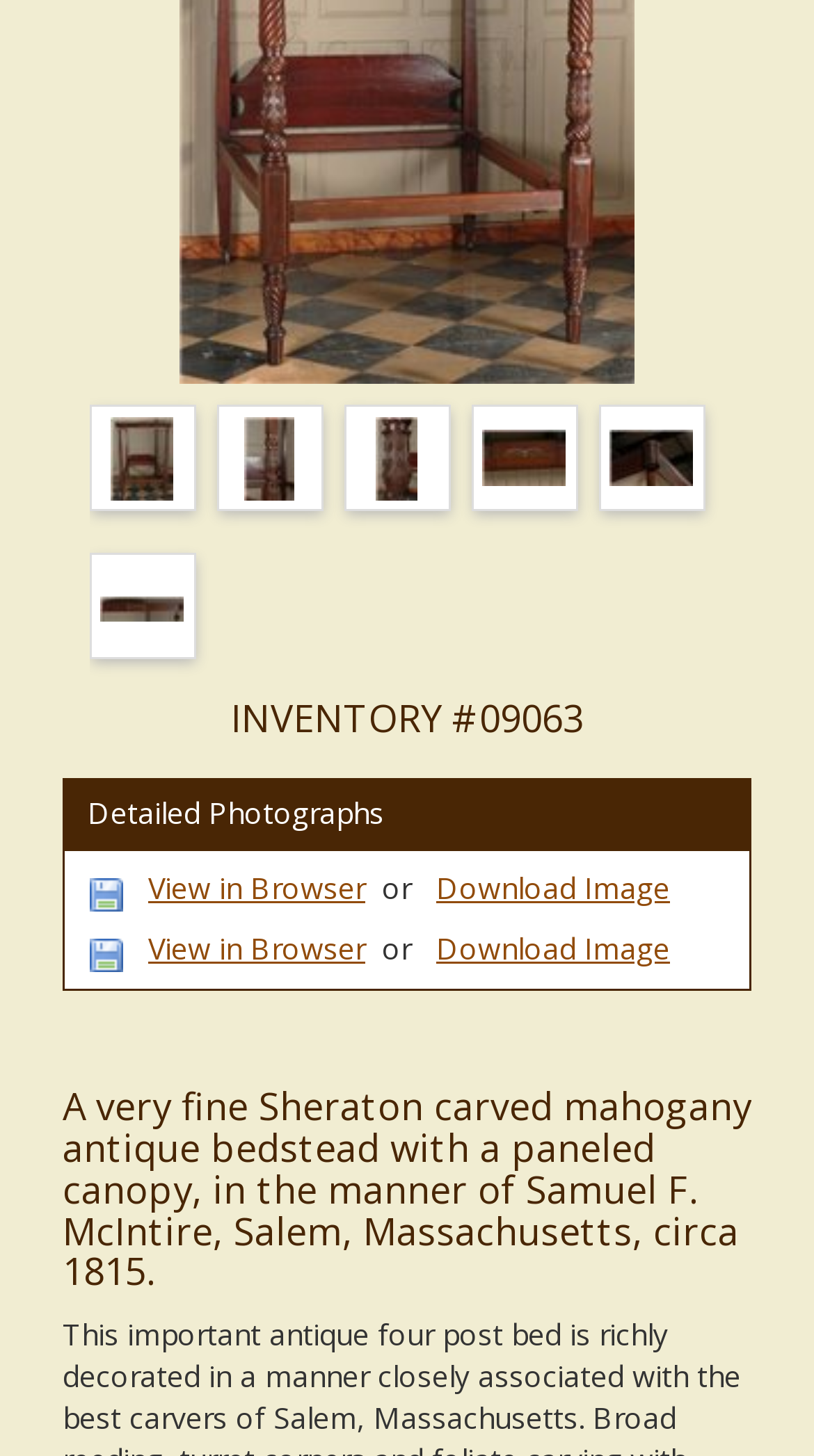Using the provided element description: "Download Image", determine the bounding box coordinates of the corresponding UI element in the screenshot.

[0.536, 0.638, 0.823, 0.665]